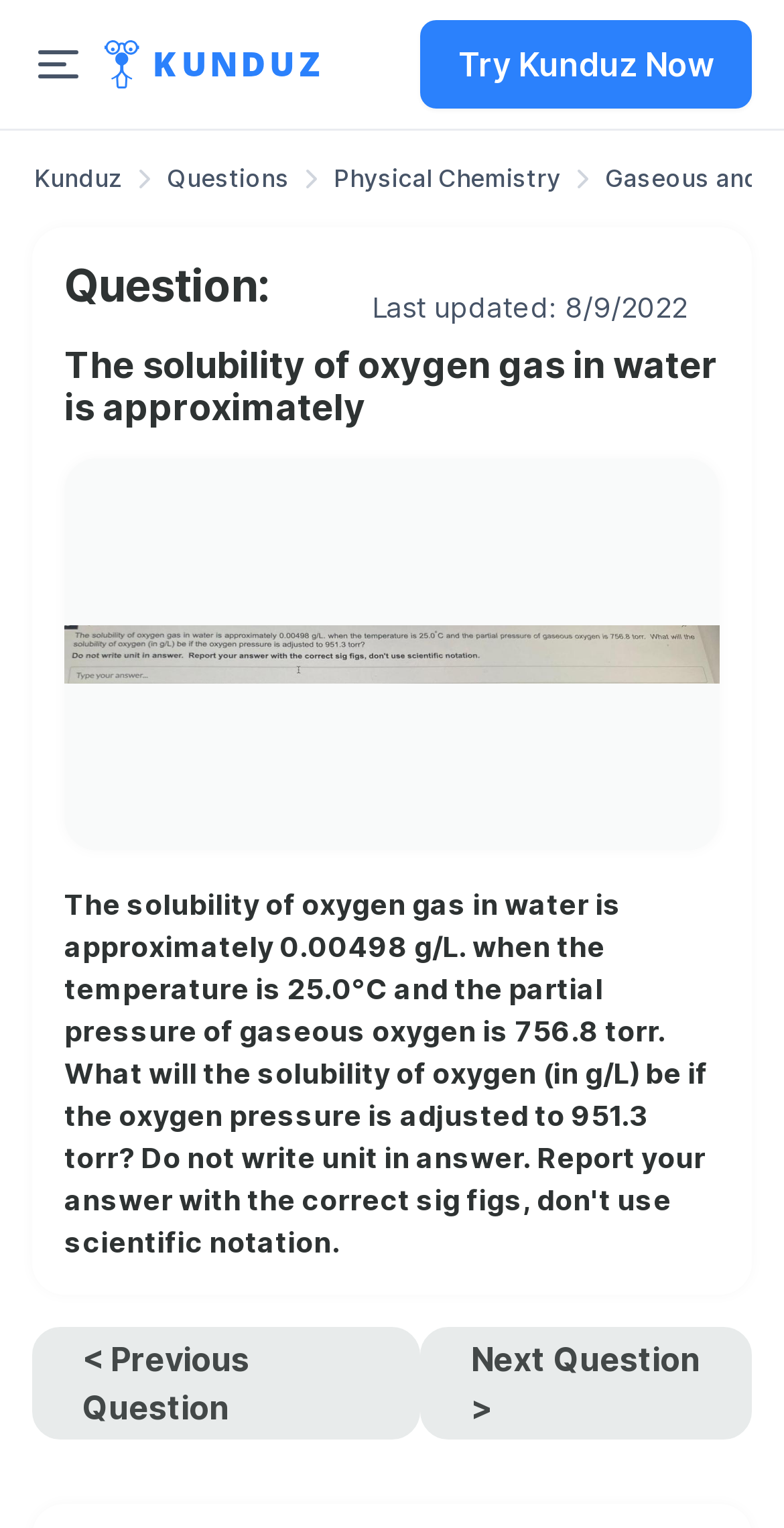Find the bounding box coordinates for the UI element whose description is: "Next Question >". The coordinates should be four float numbers between 0 and 1, in the format [left, top, right, bottom].

[0.537, 0.869, 0.959, 0.943]